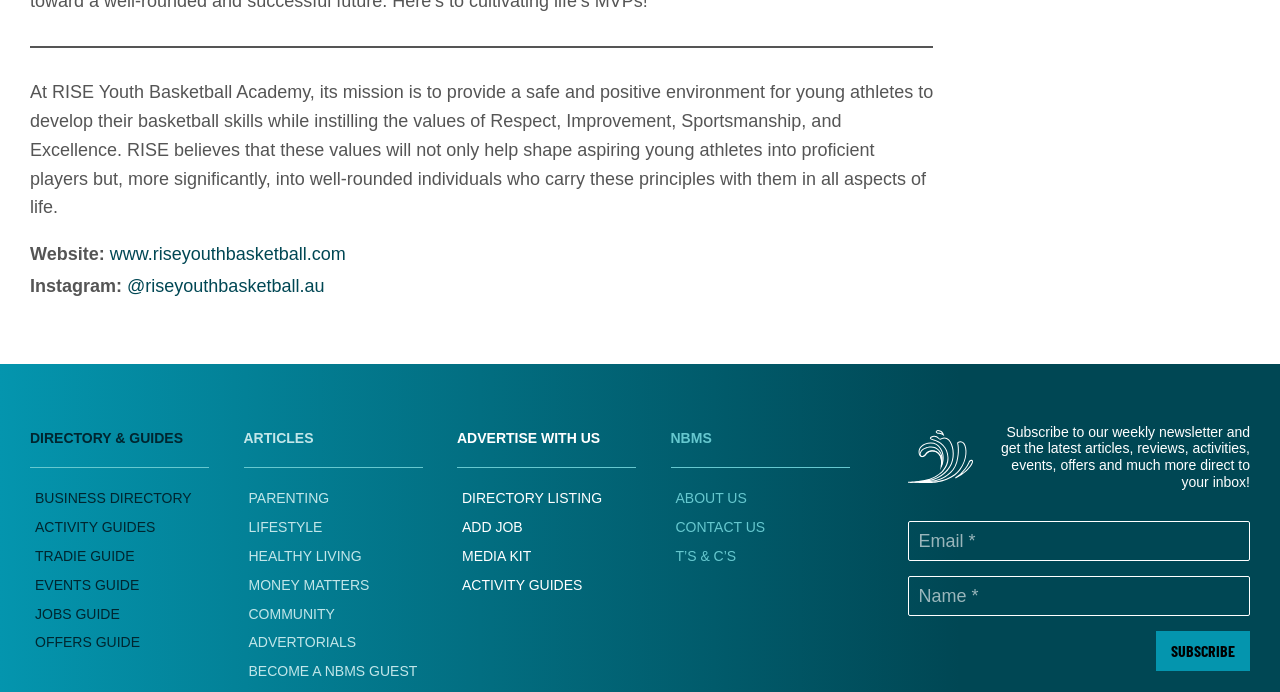With reference to the screenshot, provide a detailed response to the question below:
How many categories of articles are listed on the webpage?

Under the 'ARTICLES' heading, I count 7 categories of articles listed: PARENTING, LIFESTYLE, HEALTHY LIVING, MONEY MATTERS, COMMUNITY, ADVERTORIALS, and an unspecified category.